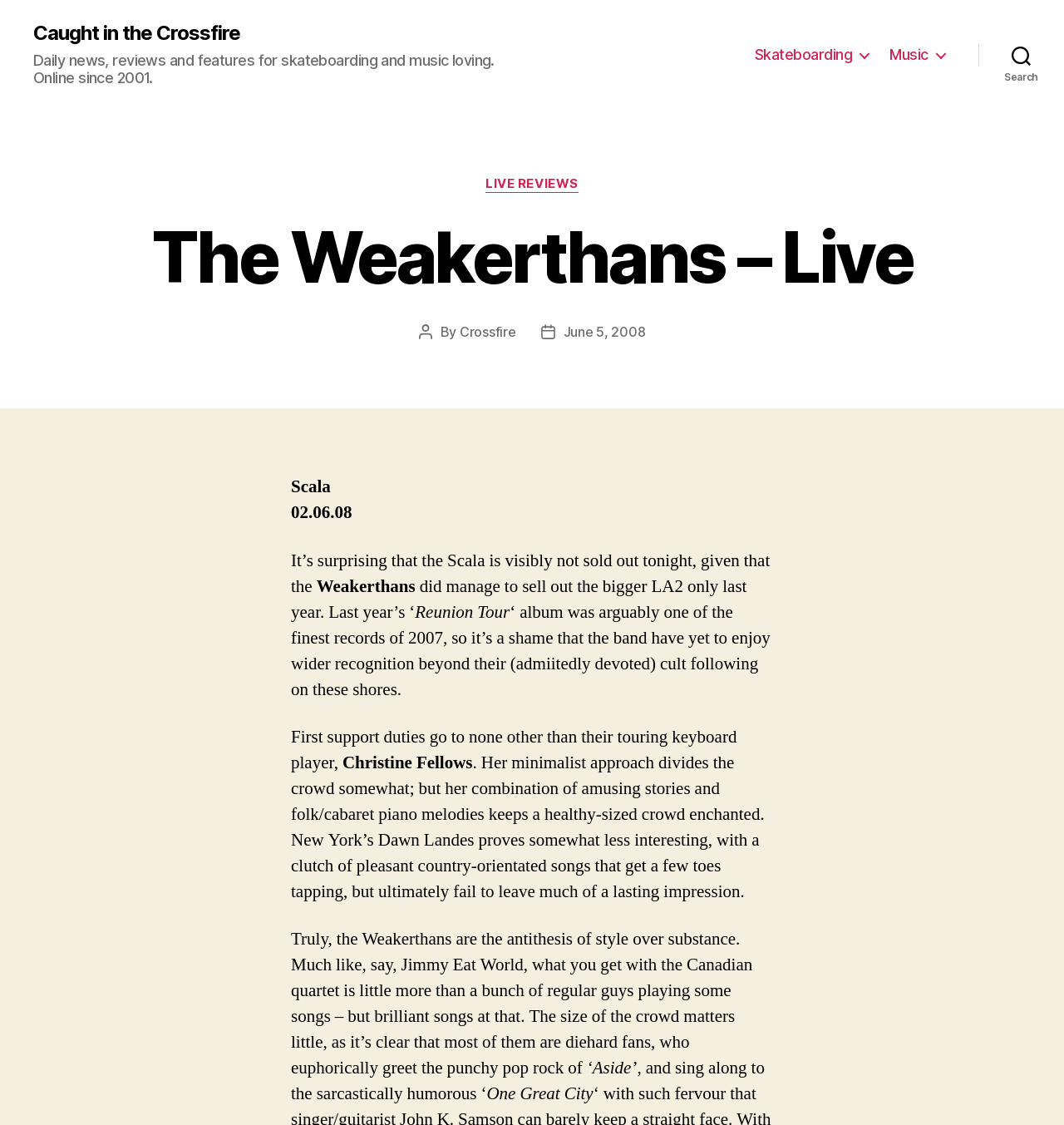What is the website about?
Using the picture, provide a one-word or short phrase answer.

Skateboarding and music